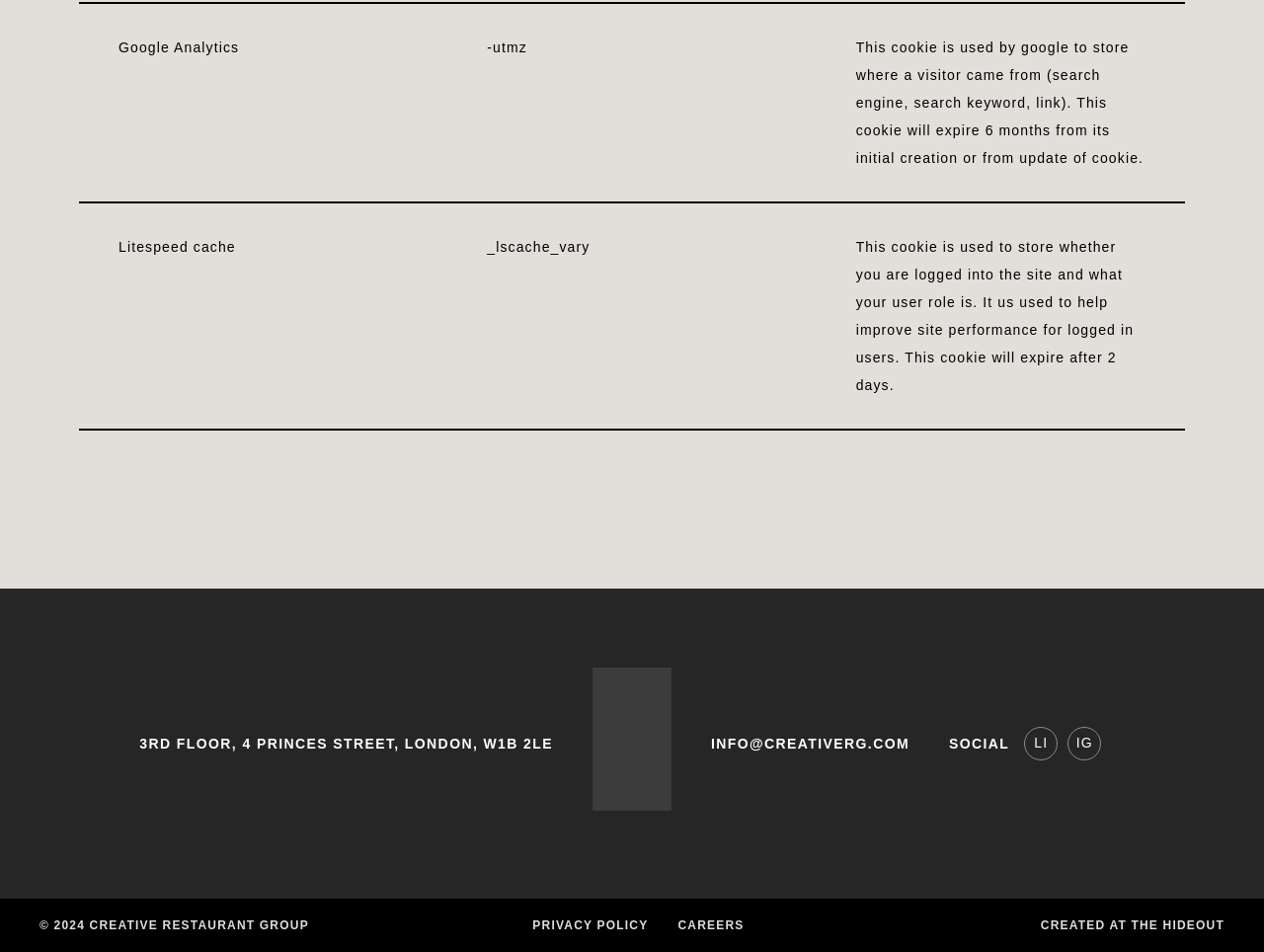Given the description: "alt="Creative Restaurant Group Logo"", determine the bounding box coordinates of the UI element. The coordinates should be formatted as four float numbers between 0 and 1, [left, top, right, bottom].

[0.469, 0.838, 0.531, 0.855]